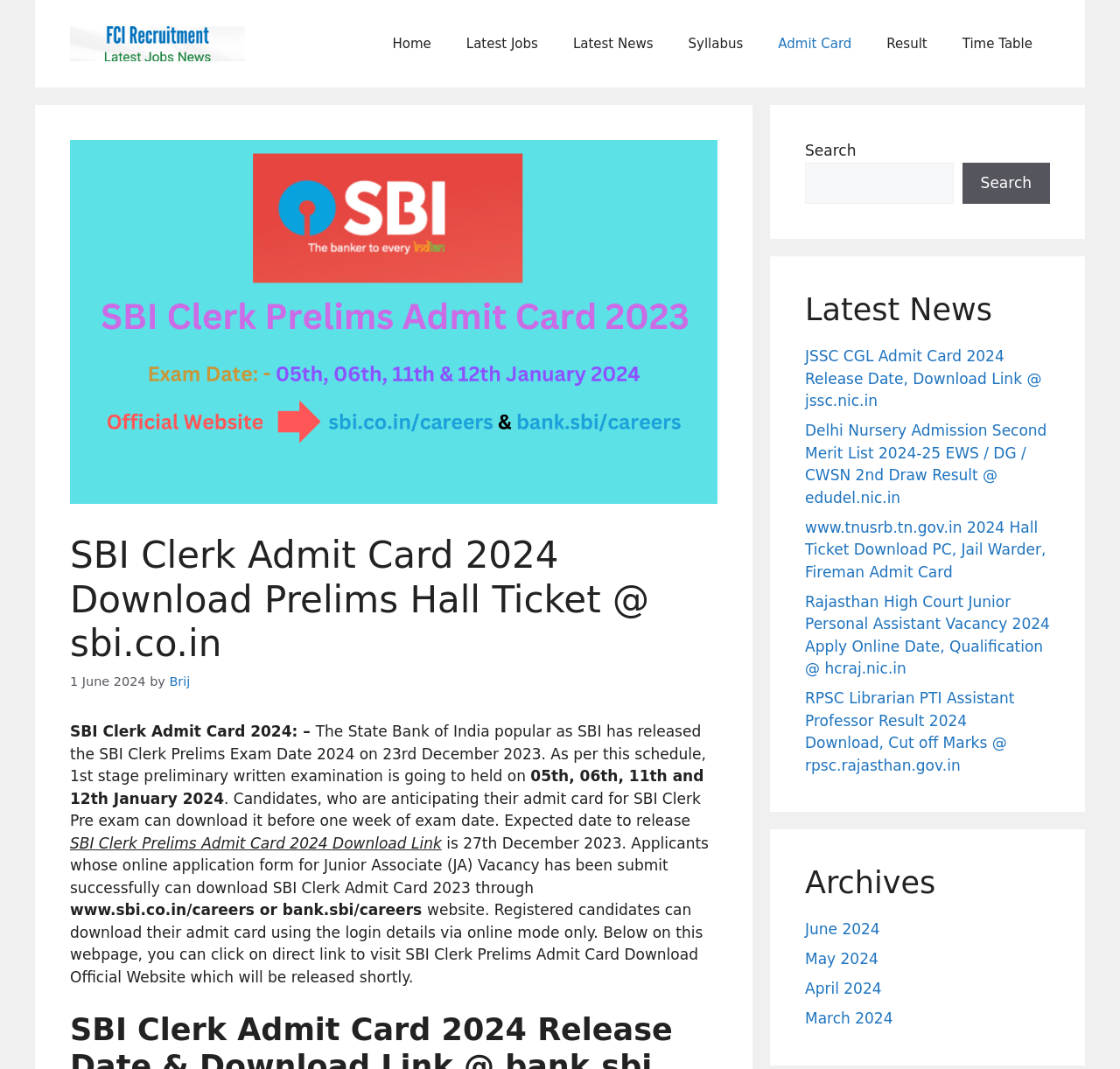Using floating point numbers between 0 and 1, provide the bounding box coordinates in the format (top-left x, top-left y, bottom-right x, bottom-right y). Locate the UI element described here: alt="fciregionaljobs.com"

[0.062, 0.032, 0.219, 0.048]